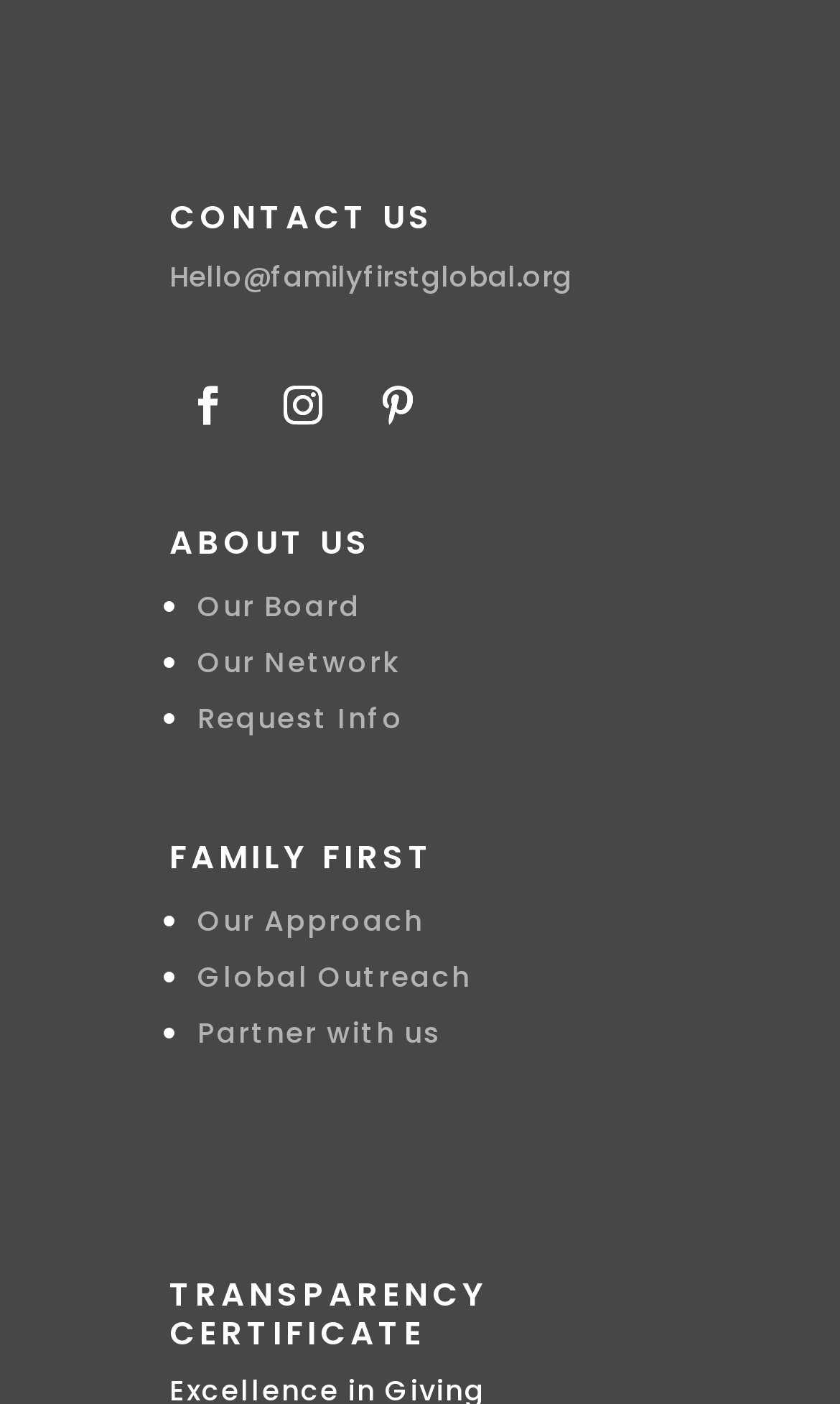Determine the bounding box coordinates for the area that should be clicked to carry out the following instruction: "View our board".

[0.235, 0.417, 0.43, 0.446]